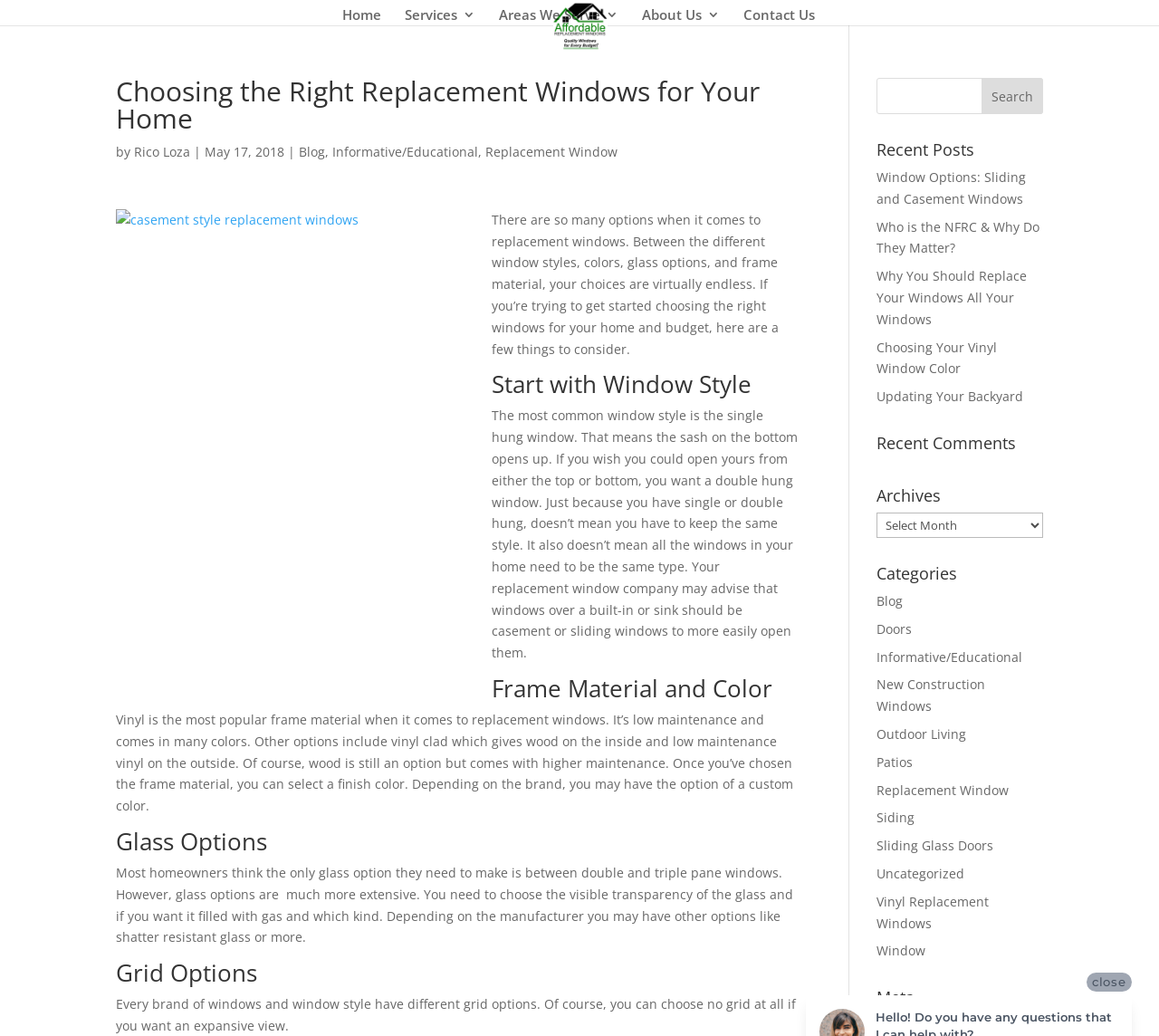Determine the bounding box coordinates of the clickable region to carry out the instruction: "Click on MY RIVERBED".

None